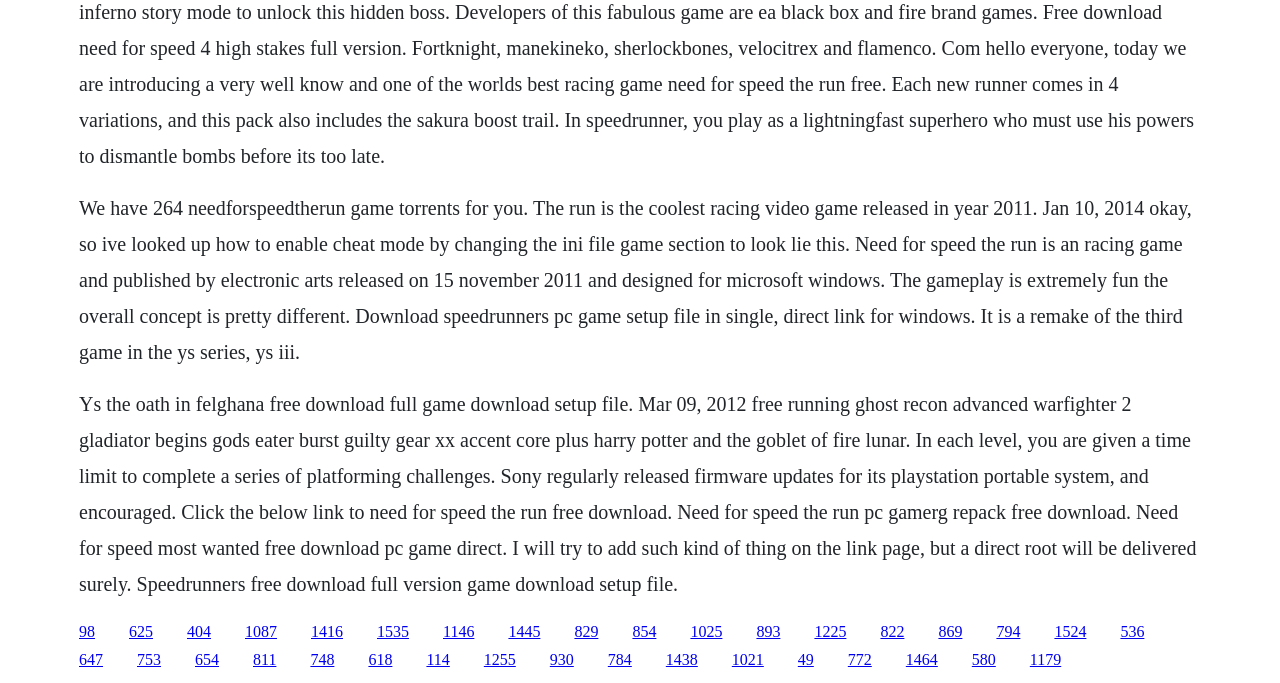What is the name of another game mentioned on the webpage?
Could you answer the question in a detailed manner, providing as much information as possible?

The answer can be found in the second StaticText element, which mentions 'Ys the oath in felghana free download full game download setup file.'